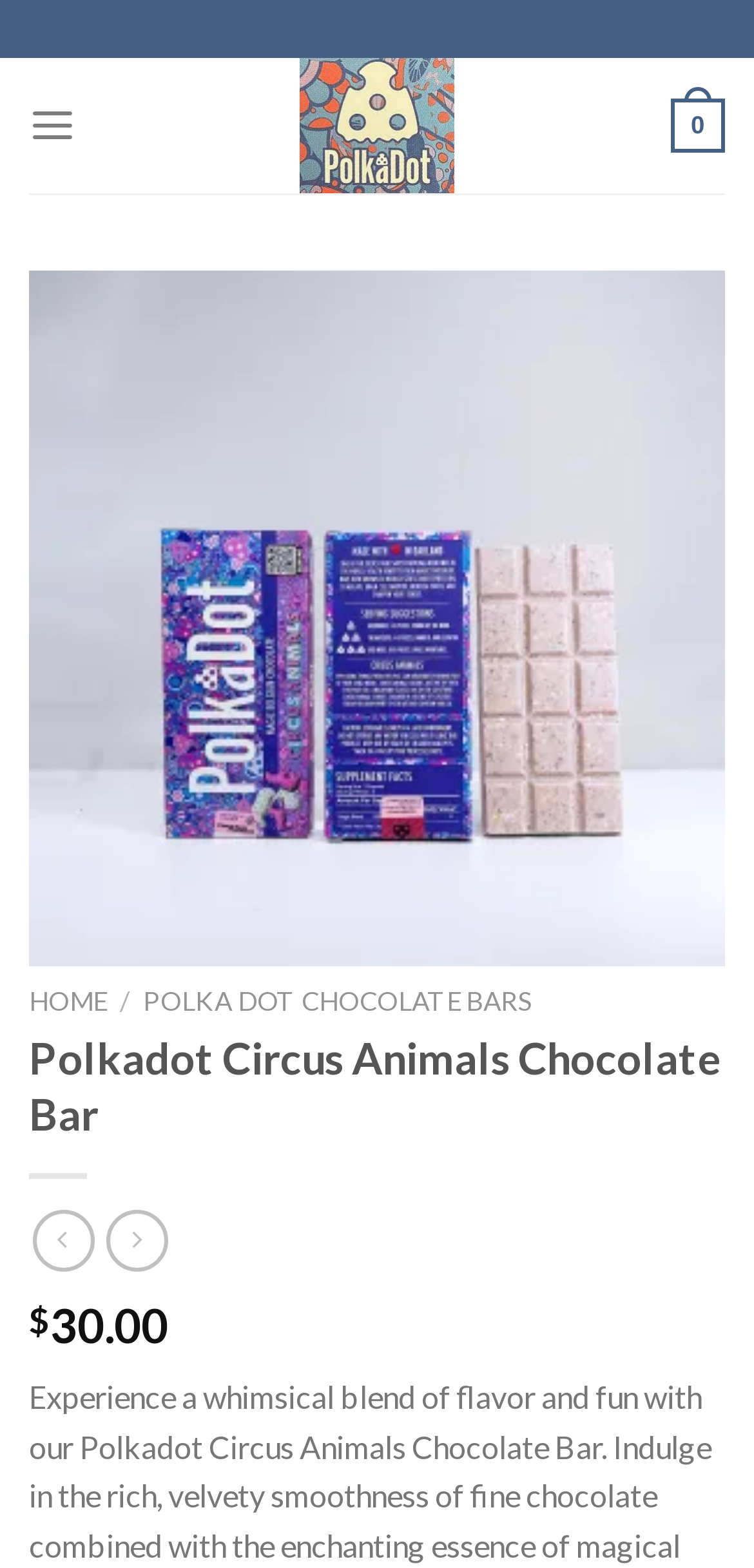What is the rating system used on this webpage?
Respond to the question with a single word or phrase according to the image.

Stars